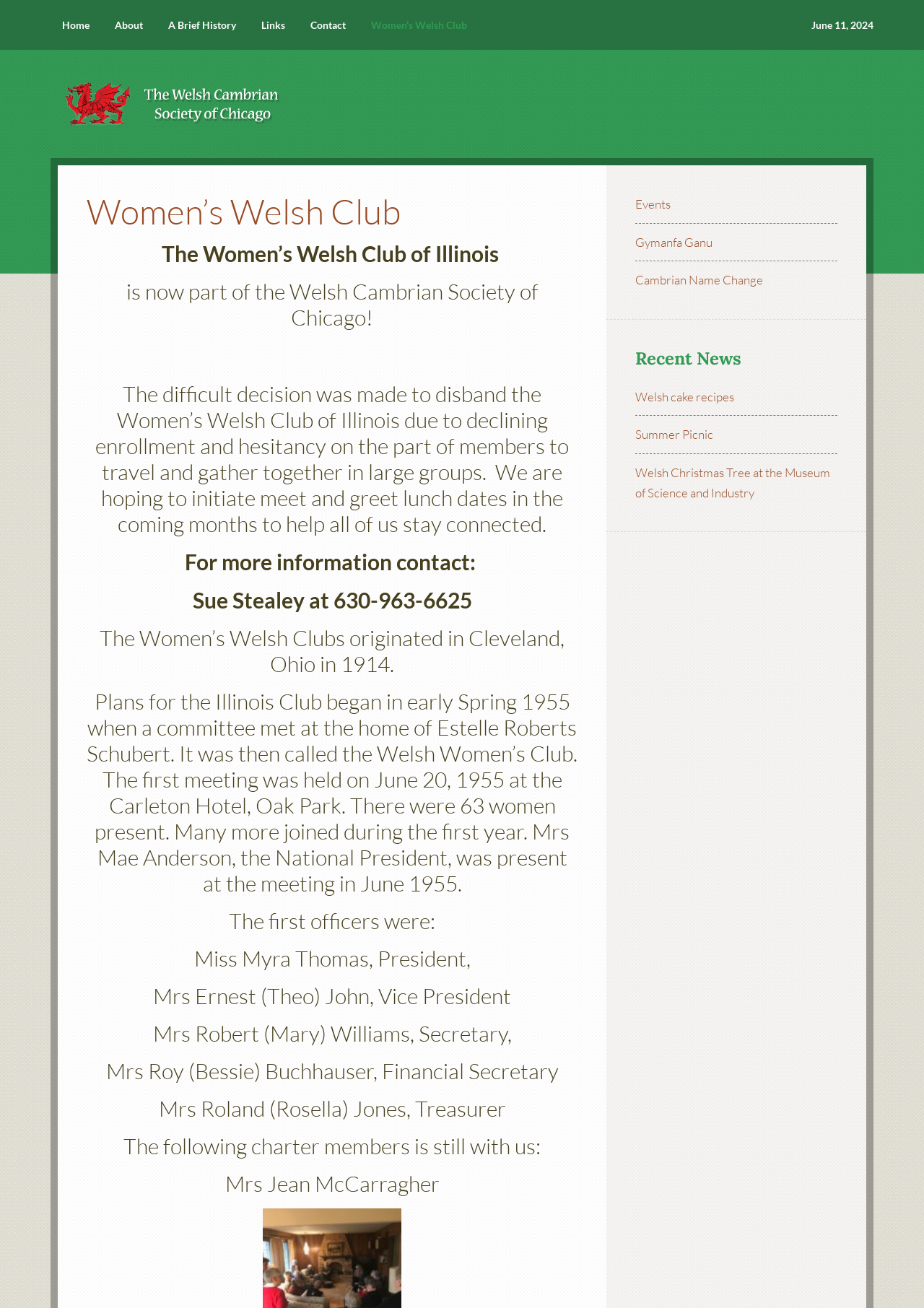Who is the contact person for more information?
Using the visual information, answer the question in a single word or phrase.

Sue Stealey